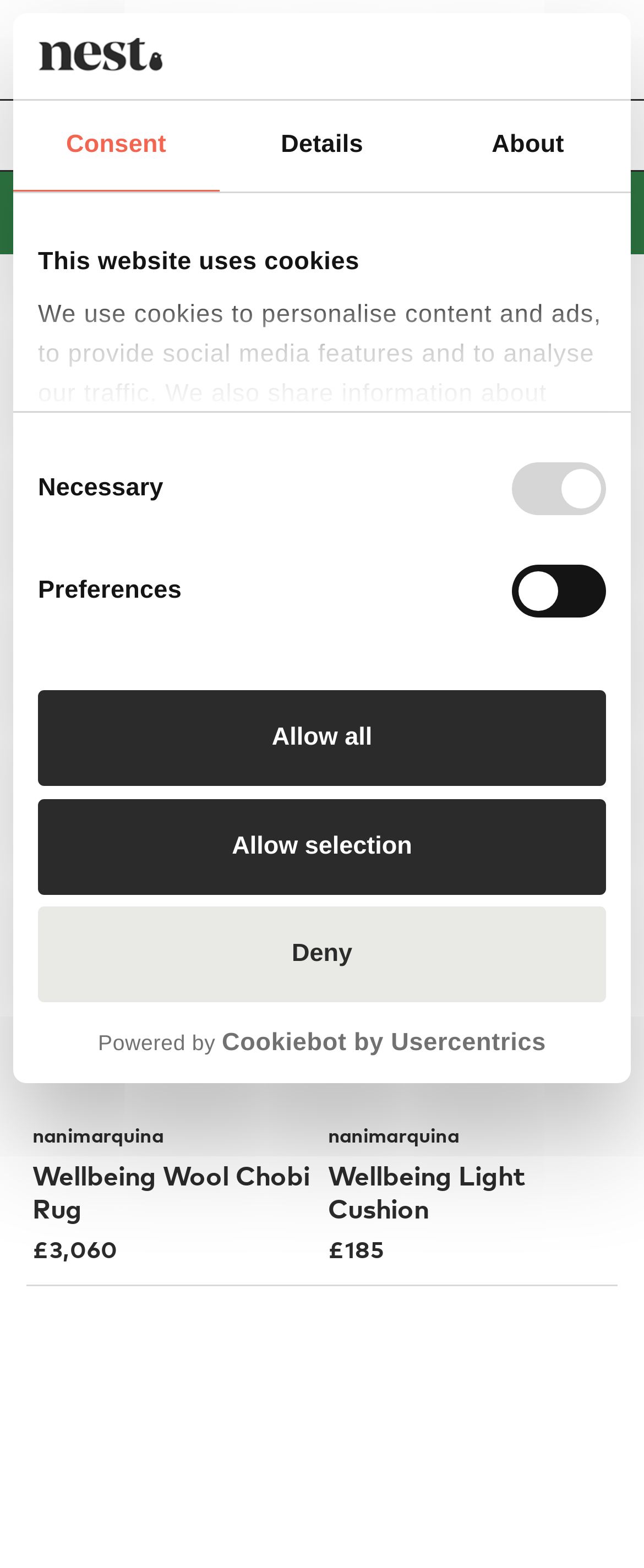Can you specify the bounding box coordinates for the region that should be clicked to fulfill this instruction: "View Ilse Crawford's products".

[0.05, 0.535, 0.491, 0.805]